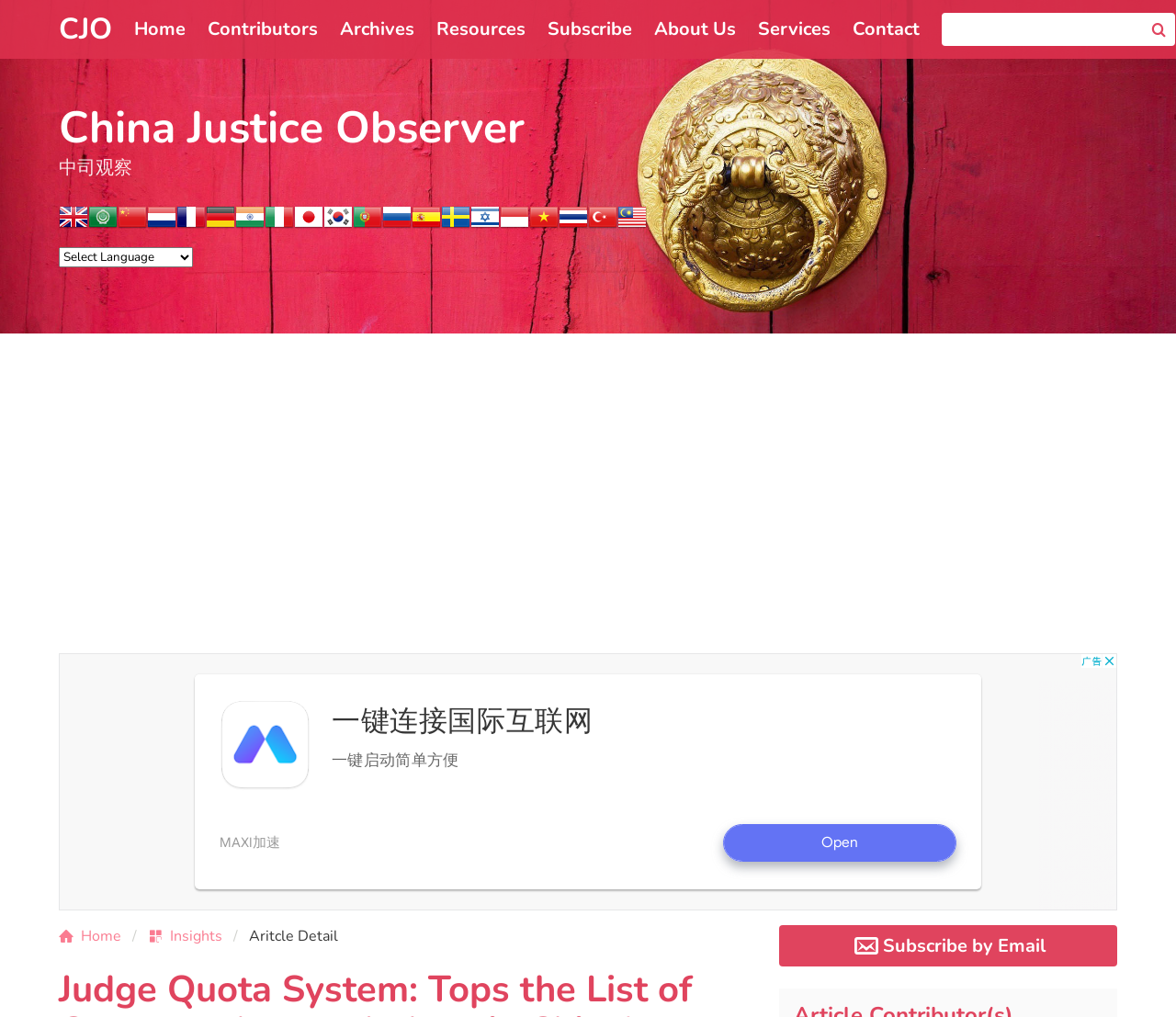Using the element description aria-label="Advertisement" name="aswift_3" title="Advertisement", predict the bounding box coordinates for the UI element. Provide the coordinates in (top-left x, top-left y, bottom-right x, bottom-right y) format with values ranging from 0 to 1.

[0.05, 0.642, 0.95, 0.895]